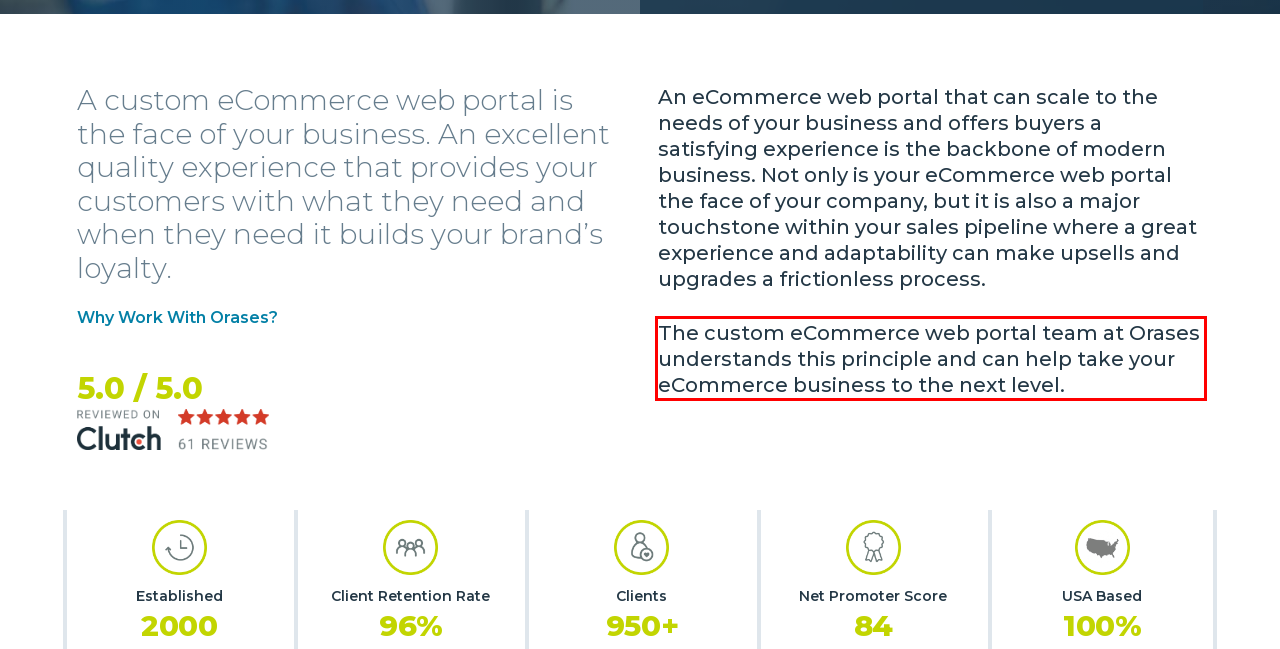You are provided with a webpage screenshot that includes a red rectangle bounding box. Extract the text content from within the bounding box using OCR.

The custom eCommerce web portal team at Orases understands this principle and can help take your eCommerce business to the next level.